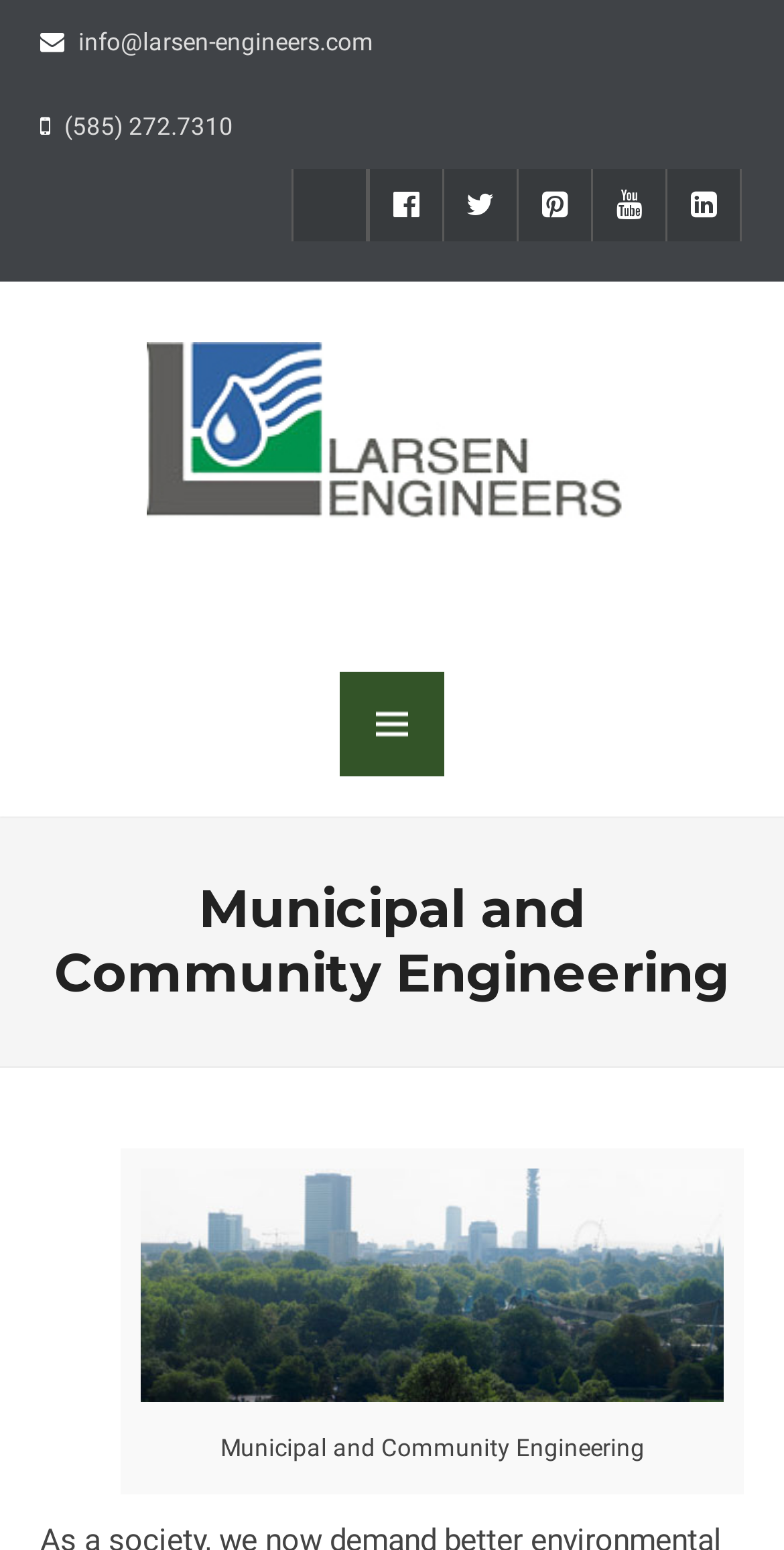Please find the bounding box coordinates for the clickable element needed to perform this instruction: "View the Larsen Engineers logo".

[0.186, 0.221, 0.814, 0.335]